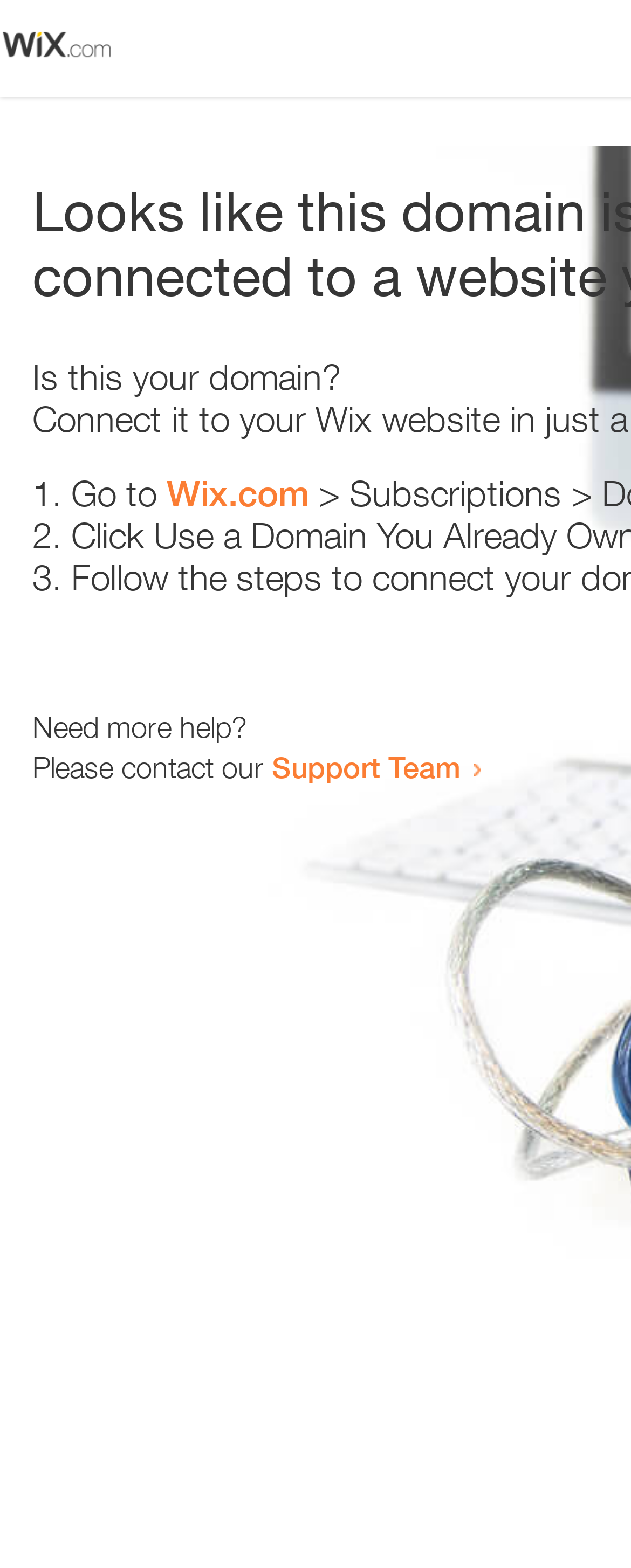Construct a thorough caption encompassing all aspects of the webpage.

The webpage appears to be an error page, with a small image at the top left corner. Below the image, there is a question "Is this your domain?" in a prominent position. 

To the right of the question, there is a numbered list with three items. The first item starts with "1." and suggests going to "Wix.com". The second item starts with "2." and the third item starts with "3.", but their contents are not specified. 

Below the list, there is a message "Need more help?" followed by a sentence "Please contact our Support Team" with a link to the Support Team. The link is positioned to the right of the sentence.